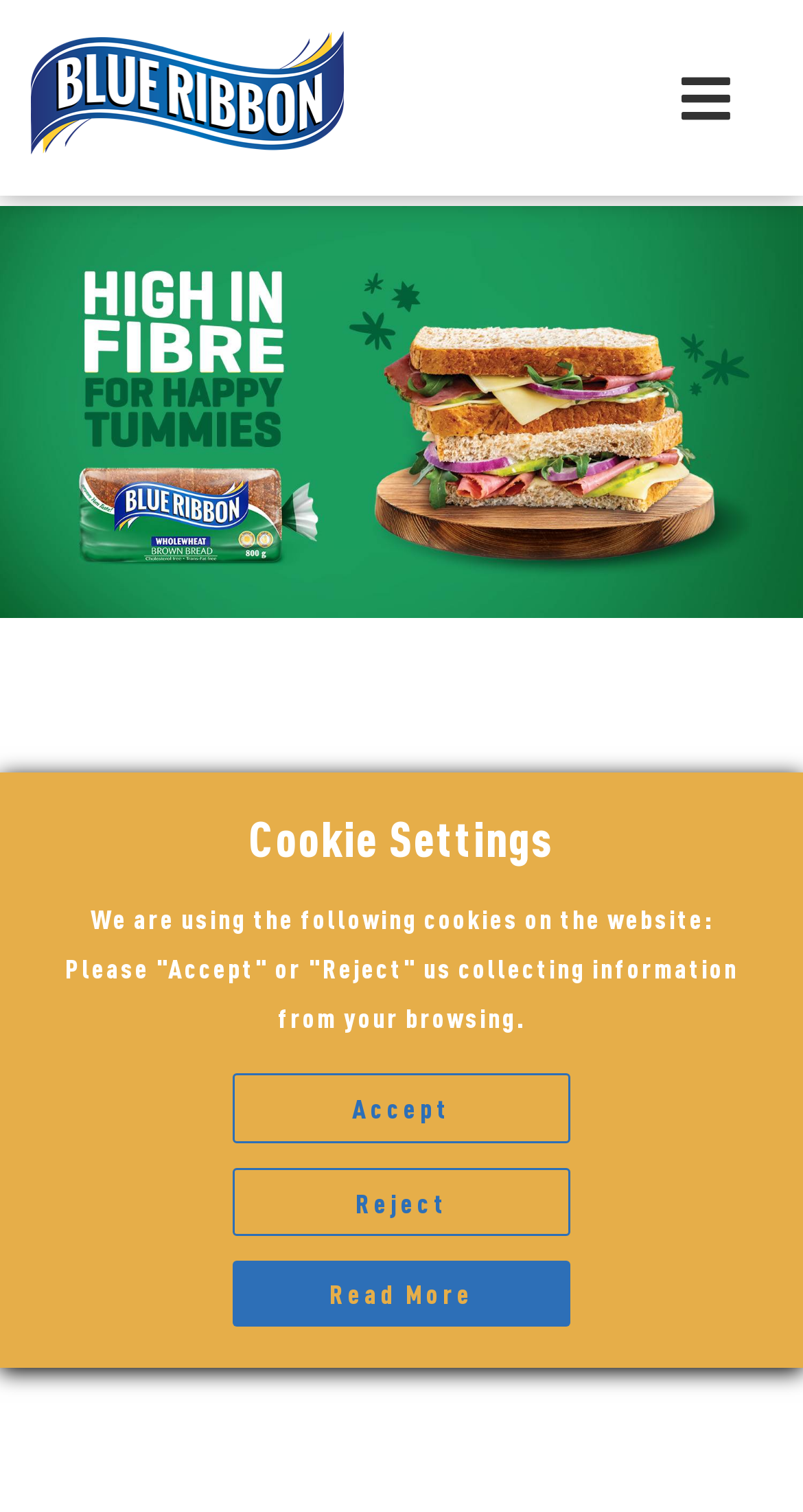Please provide the bounding box coordinate of the region that matches the element description: Reject. Coordinates should be in the format (top-left x, top-left y, bottom-right x, bottom-right y) and all values should be between 0 and 1.

[0.291, 0.772, 0.709, 0.818]